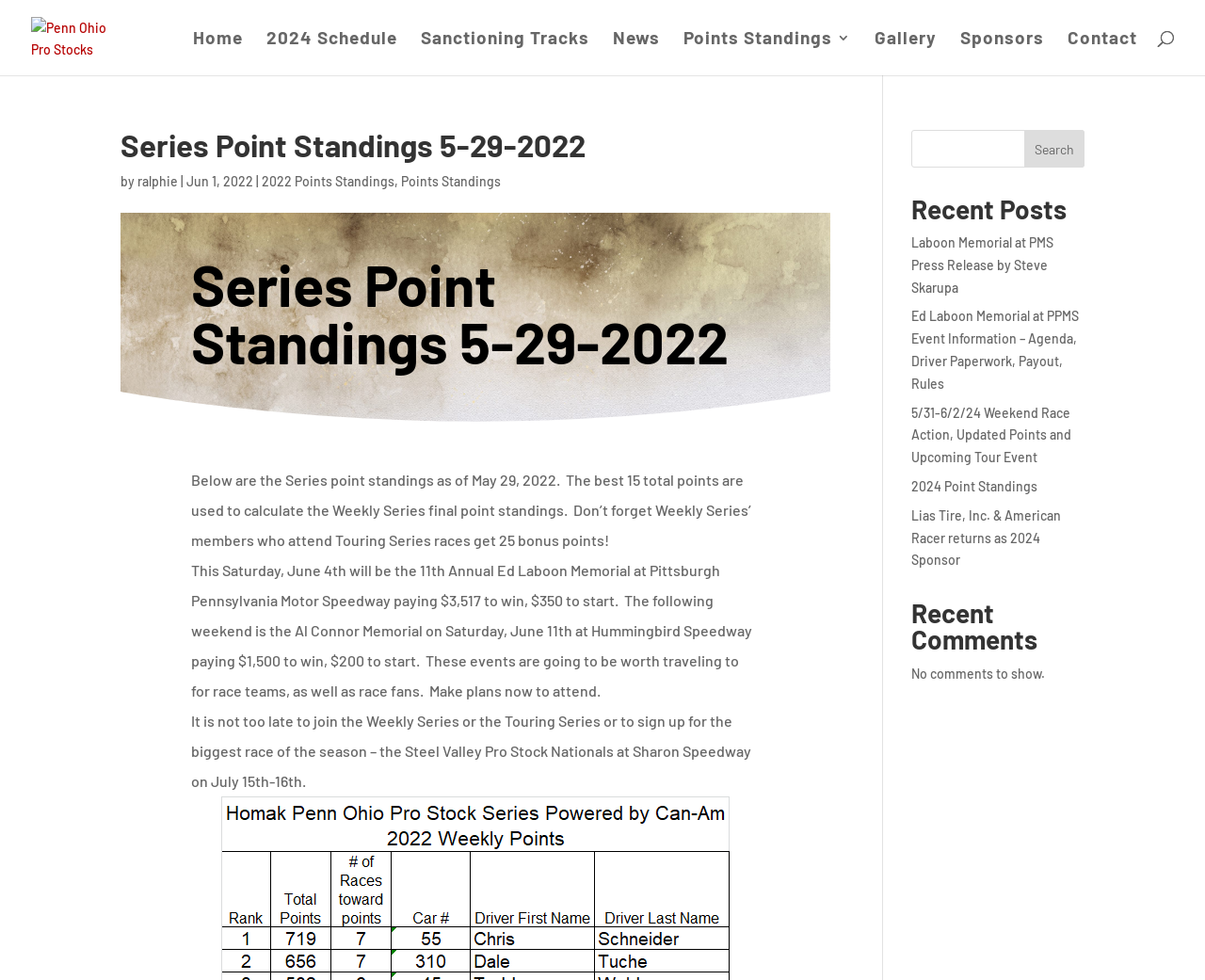Identify the bounding box coordinates of the area you need to click to perform the following instruction: "view 2024 schedule".

[0.221, 0.032, 0.33, 0.077]